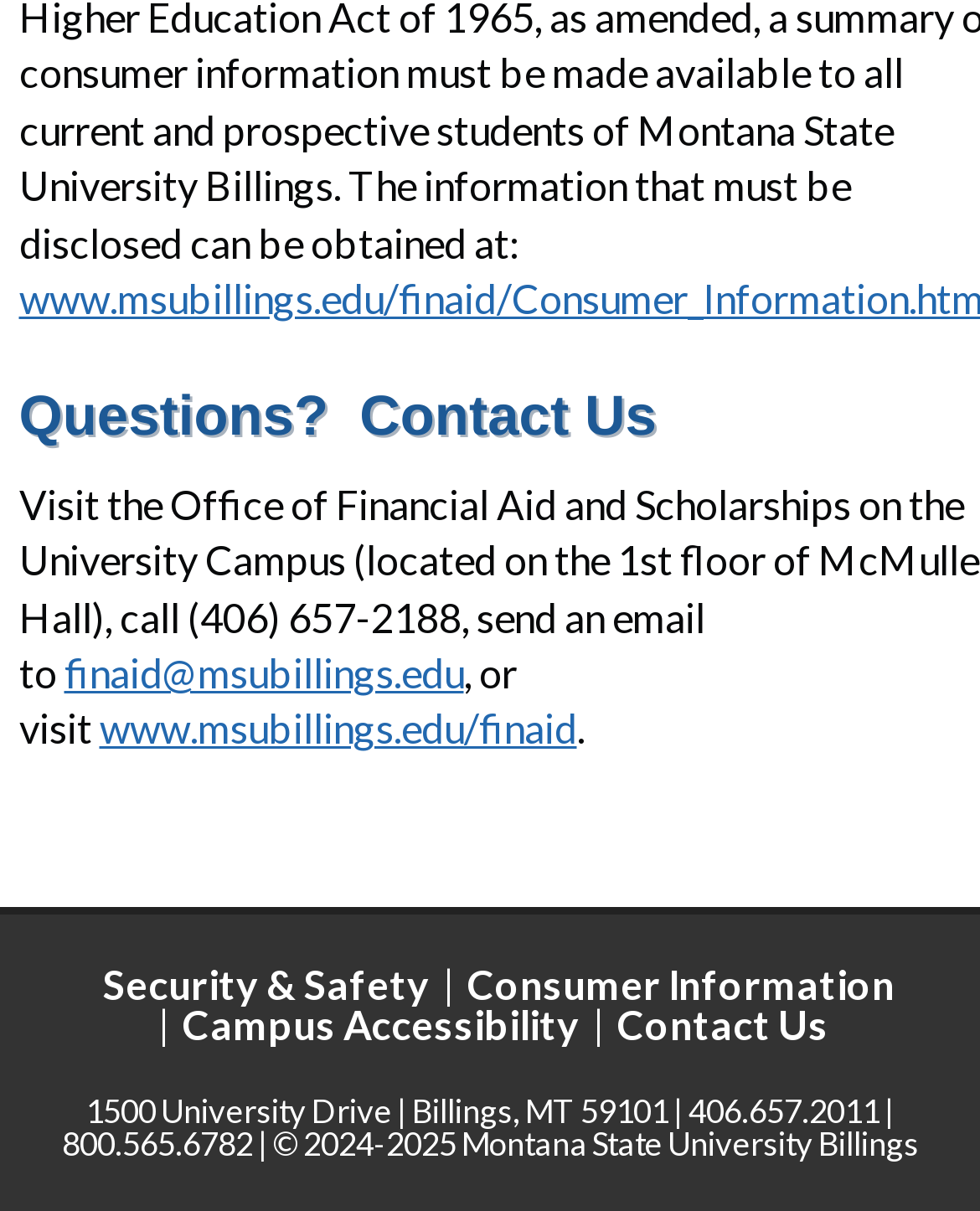What are the navigation links in the supplemental section?
Please look at the screenshot and answer in one word or a short phrase.

Security & Safety, Consumer Information, Campus Accessibility, Contact Us